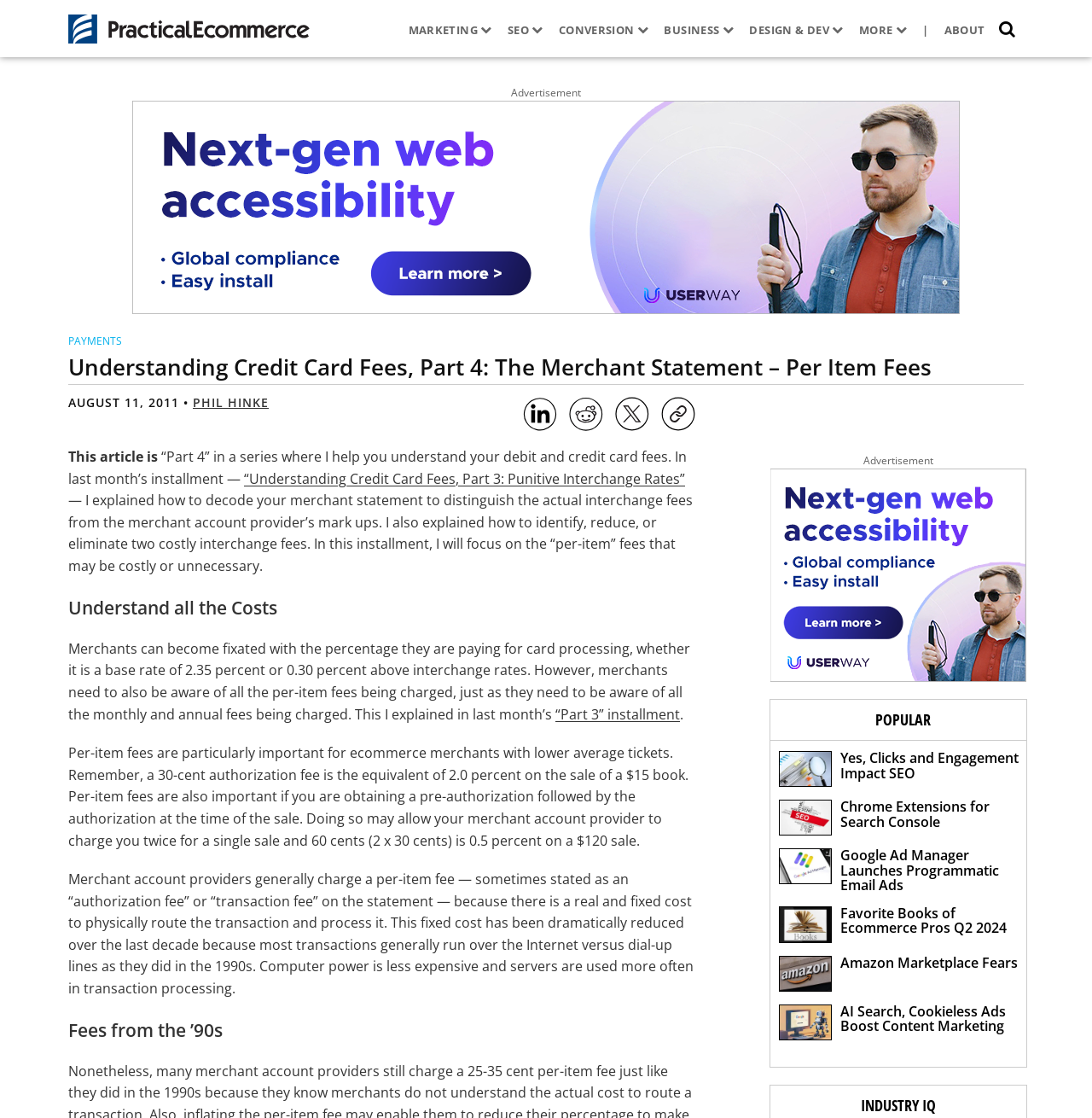Explain the contents of the webpage comprehensively.

This webpage is an article titled "Understanding Credit Card Fees, Part 4: The Merchant Statement – Per Item Fees" on the Practical Ecommerce website. At the top, there is a logo of Practical Ecommerce, followed by a series of links to different categories, including MARKETING, SEO, CONVERSION, BUSINESS, DESIGN & DEV, and MORE. 

Below the categories, there is an advertisement, and then the title of the article, which is also a heading. The article is written by Phil Hinke and was published on August 11, 2011. 

The article begins with an introduction, explaining that it is part of a series on understanding debit and credit card fees. The introduction is followed by a section titled "Understand all the Costs," which discusses the importance of merchants being aware of all the per-item fees being charged. 

The article then delves into the details of per-item fees, explaining how they can be particularly costly for ecommerce merchants with lower average tickets. There is also a section titled "Fees from the ’90s," which discusses how the fixed cost of processing transactions has decreased over the last decade.

On the right side of the article, there are social media sharing links, including LinkedIn, Reddit, Twitter, and Copy URL. Below the article, there are several popular articles listed, each with a title and an image. These articles include topics such as SEO, Google Ad Manager, and Amazon Marketplace. At the very bottom of the page, there is a section titled "INDUSTRY IQ."